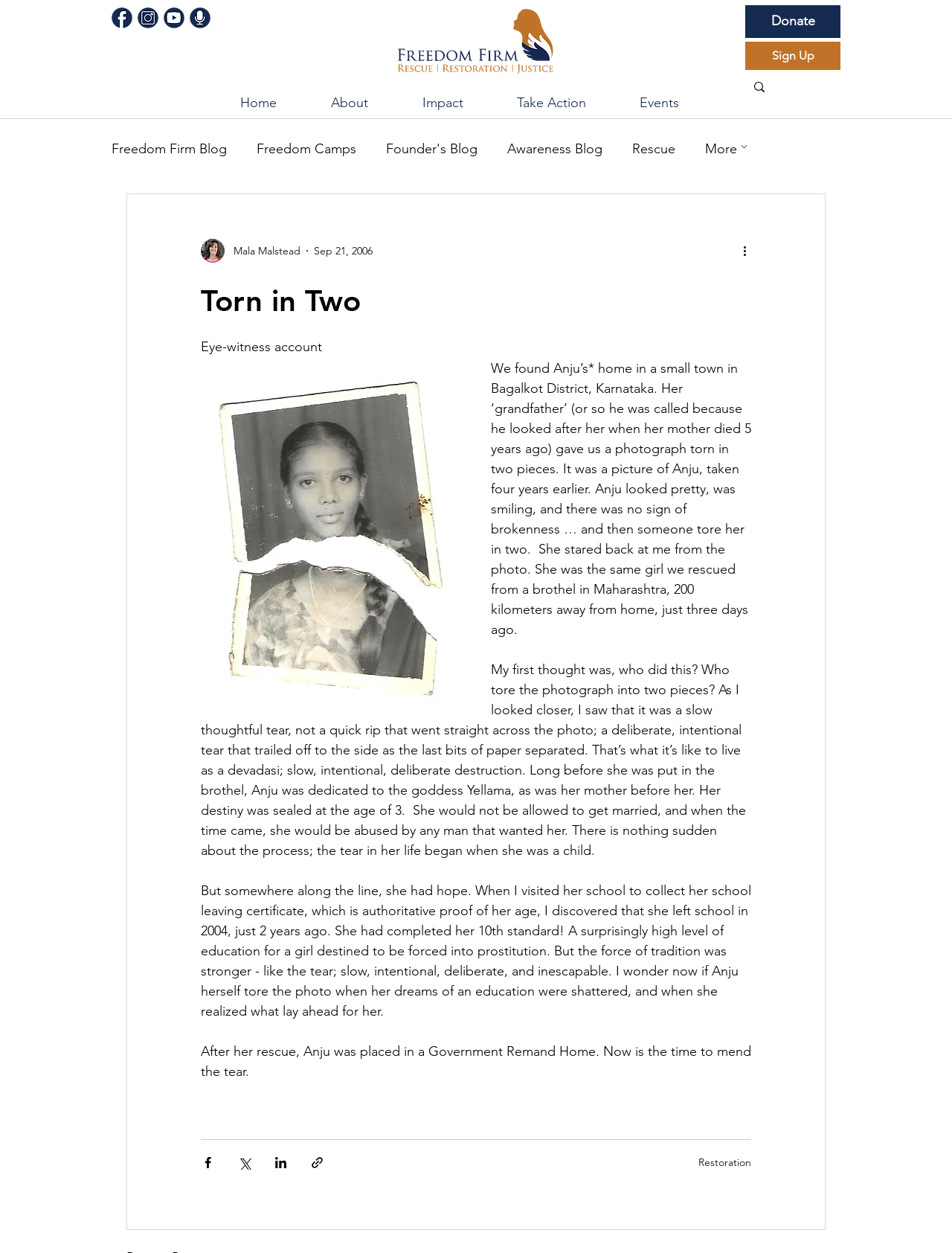Reply to the question with a single word or phrase:
What is the name of the organization?

Freedom Firm